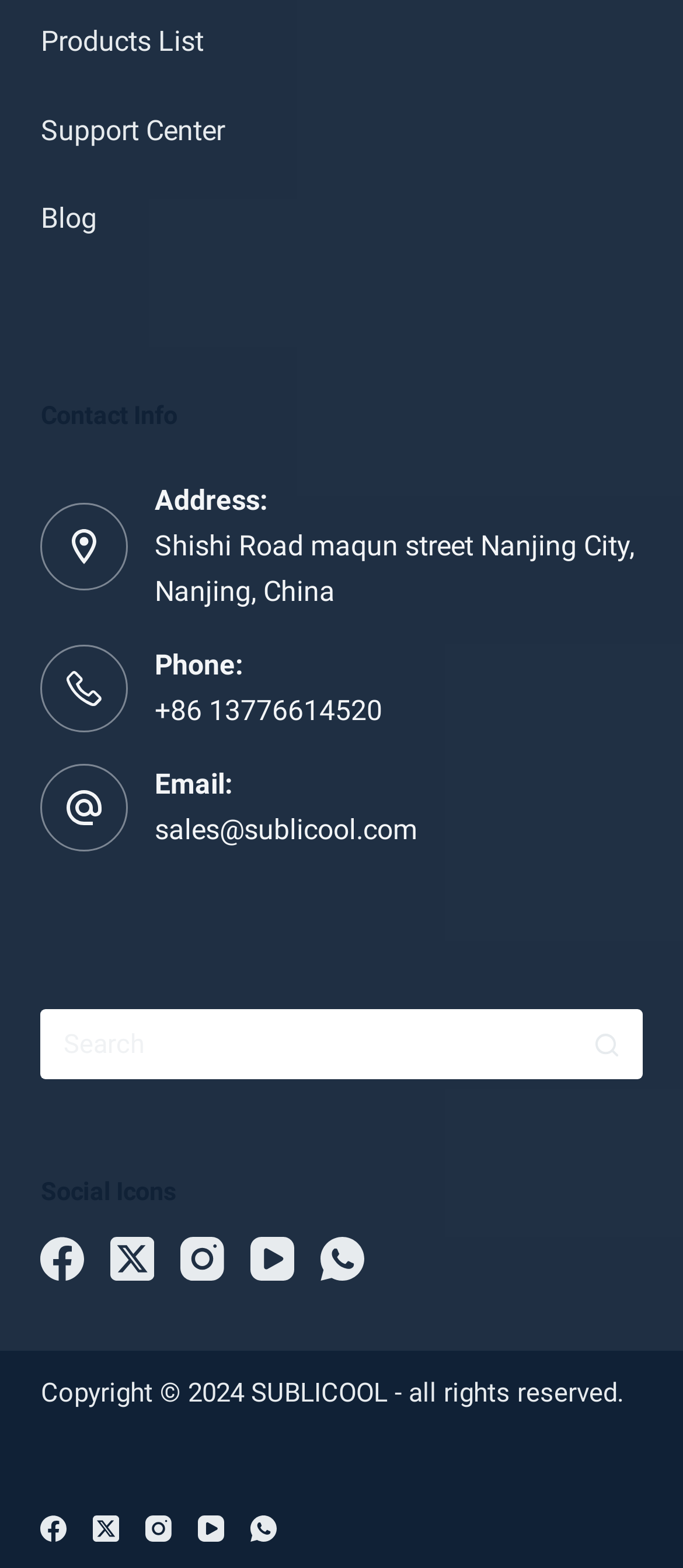Provide your answer to the question using just one word or phrase: What is the email address of SUBLICOOL?

sales@sublicool.com